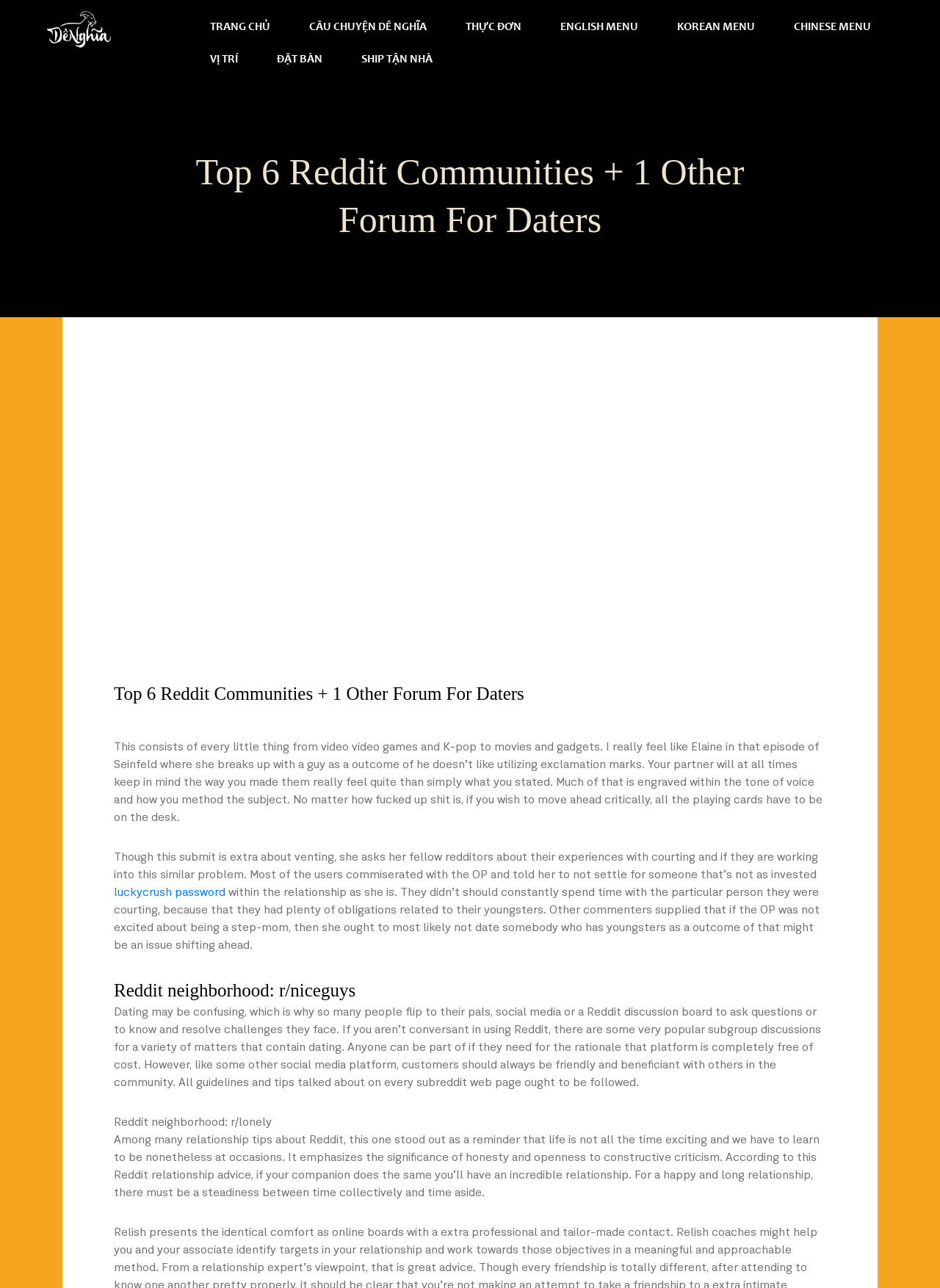Locate the bounding box coordinates of the clickable element to fulfill the following instruction: "Go to TRANG CHỦ page". Provide the coordinates as four float numbers between 0 and 1 in the format [left, top, right, bottom].

[0.223, 0.014, 0.288, 0.028]